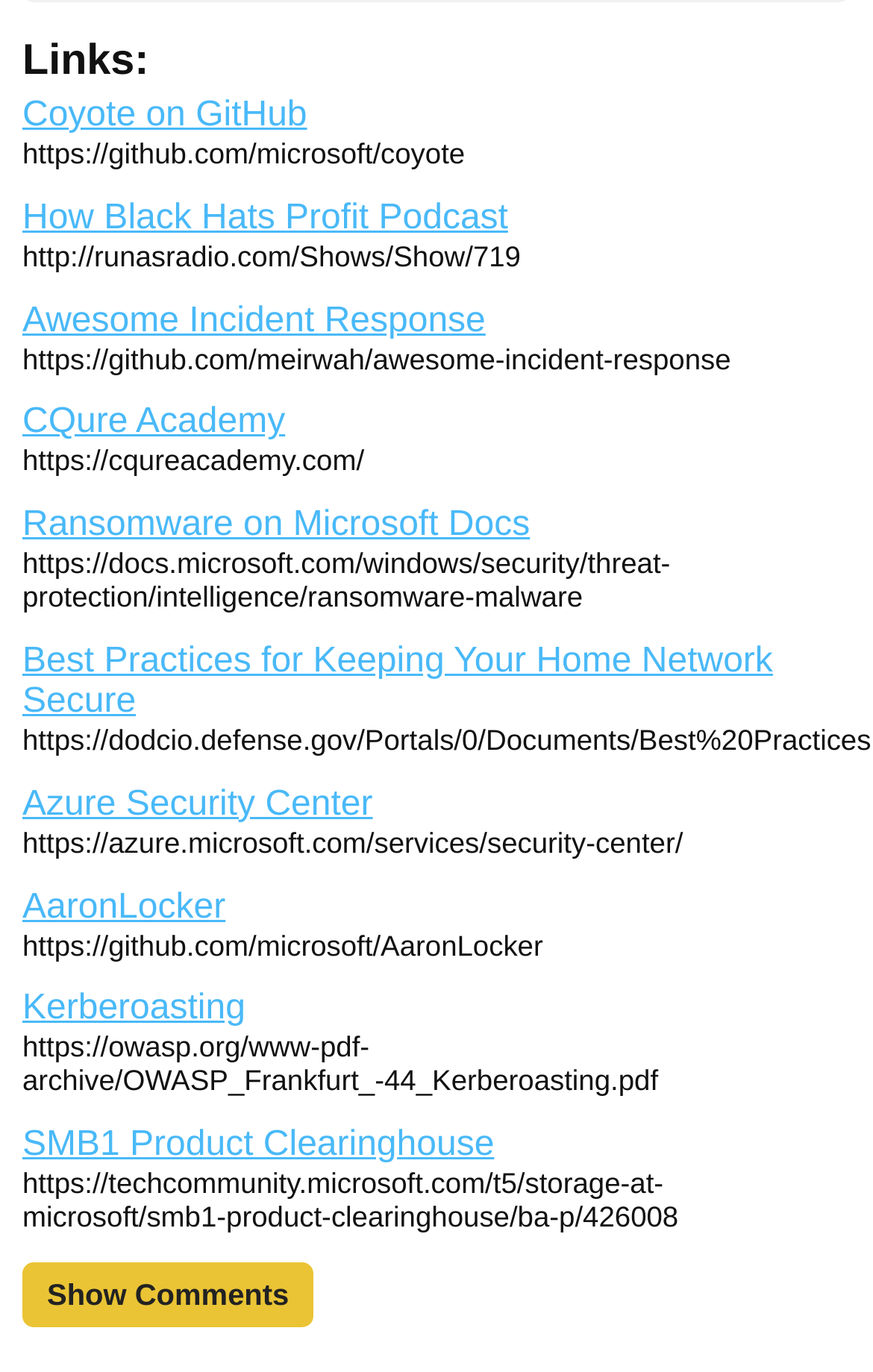Locate the bounding box coordinates of the element that should be clicked to fulfill the instruction: "Learn about Ransomware on Microsoft Docs".

[0.026, 0.369, 0.607, 0.397]